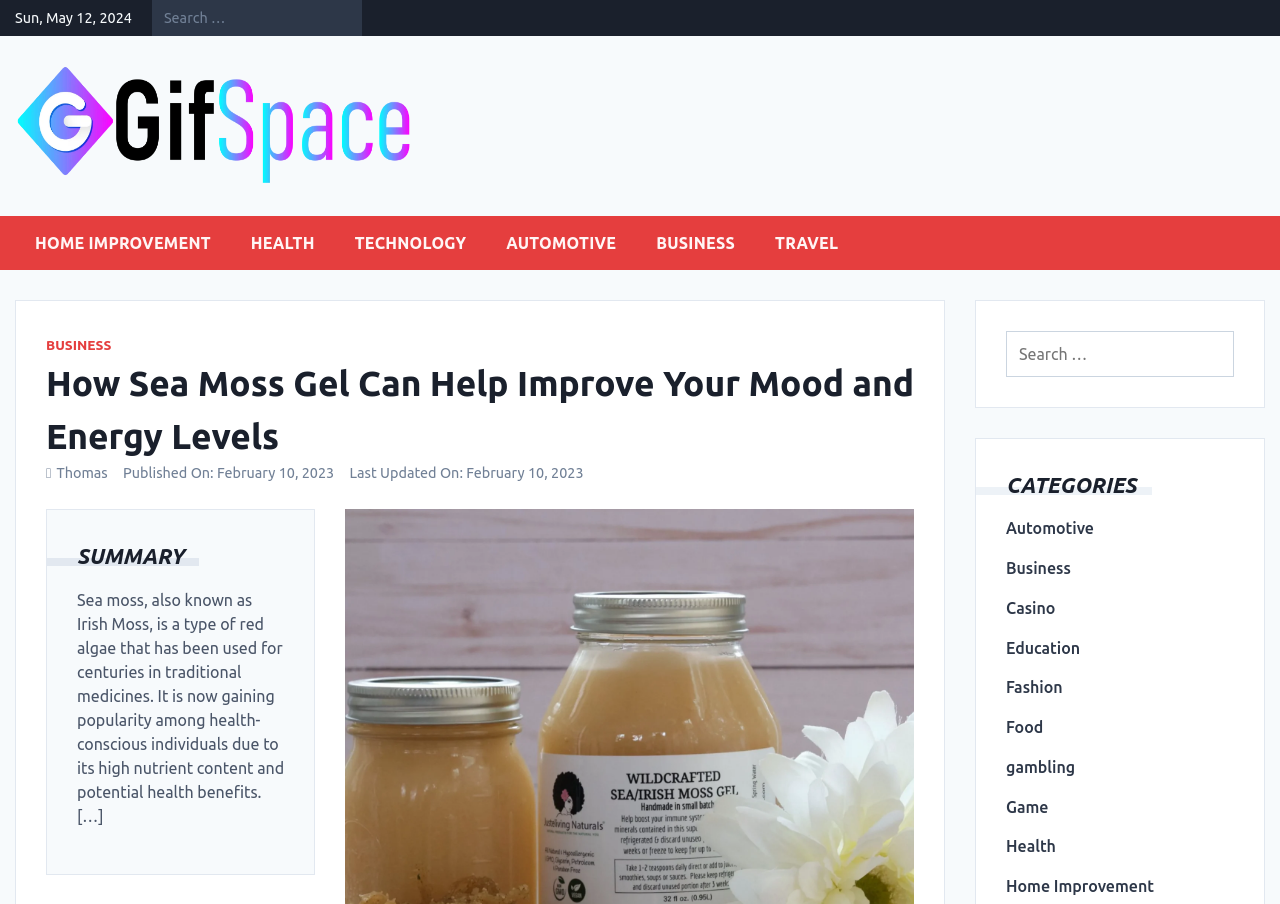Give the bounding box coordinates for the element described by: "February 10, 2023".

[0.364, 0.514, 0.456, 0.532]